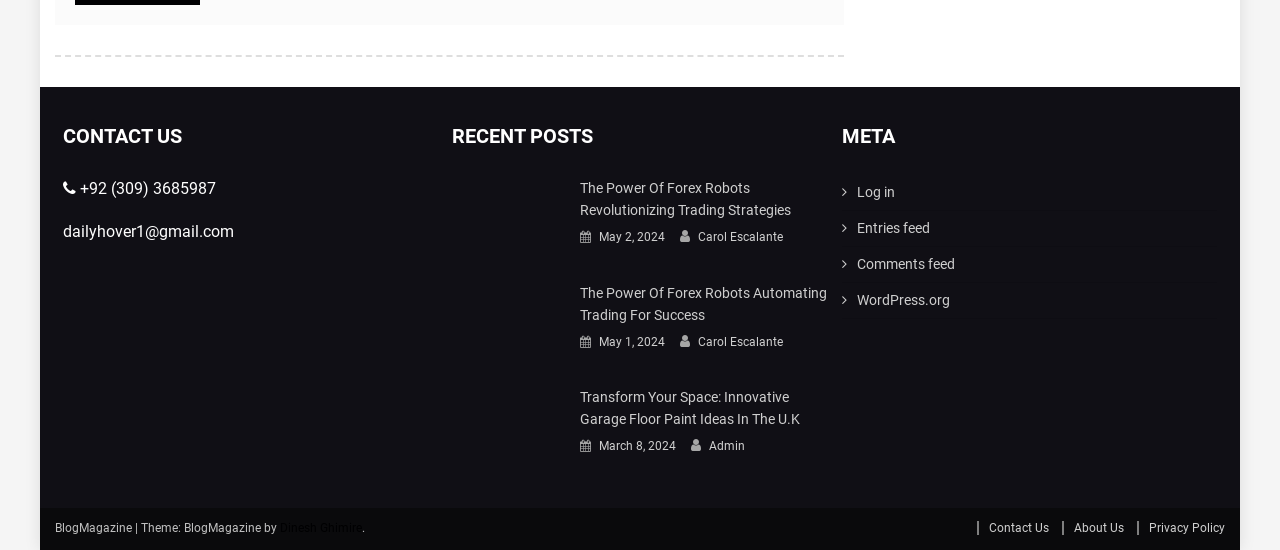Specify the bounding box coordinates for the region that must be clicked to perform the given instruction: "Log in".

[0.658, 0.319, 0.951, 0.384]